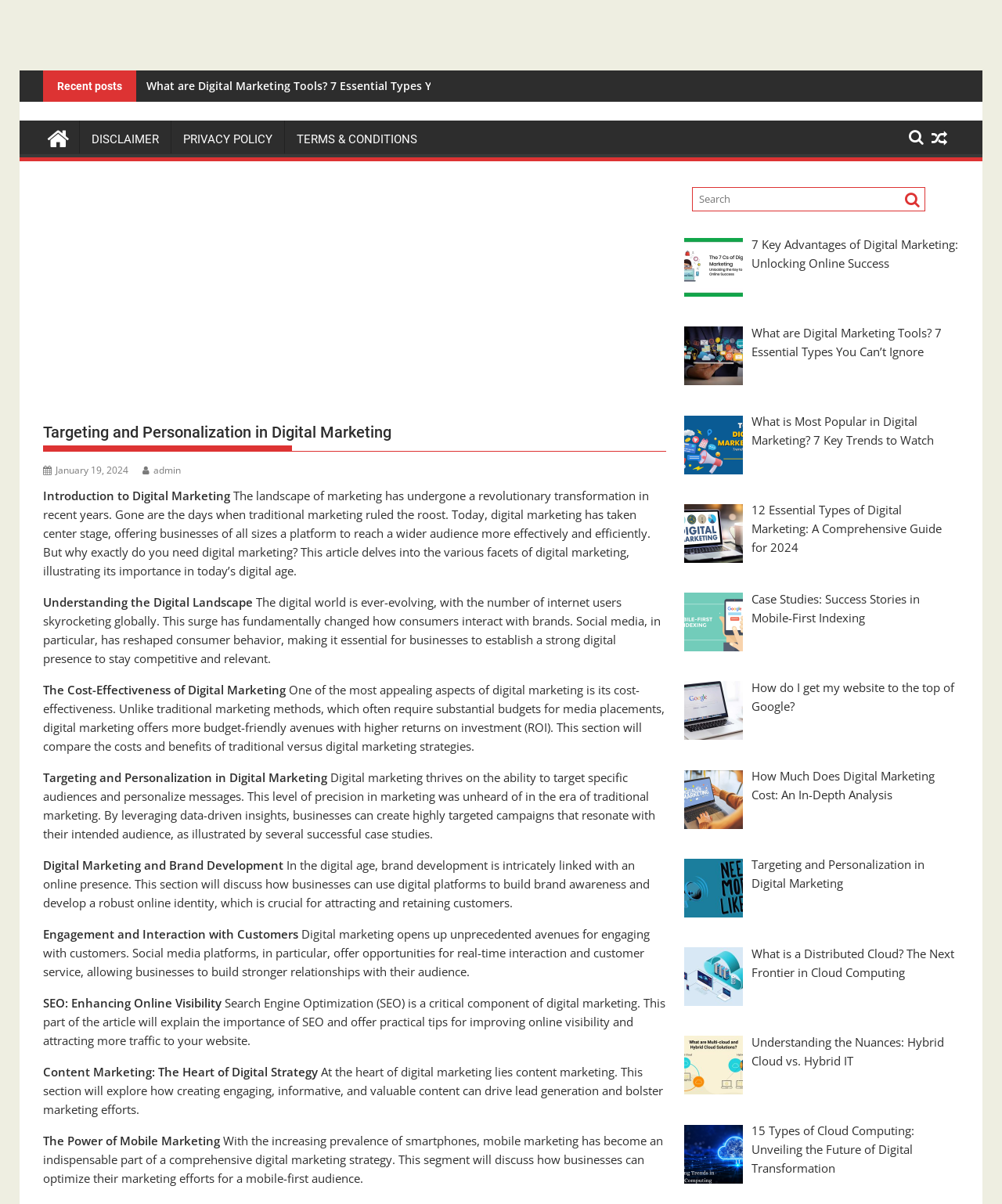Respond to the question below with a single word or phrase:
How many sections are there in the article?

9